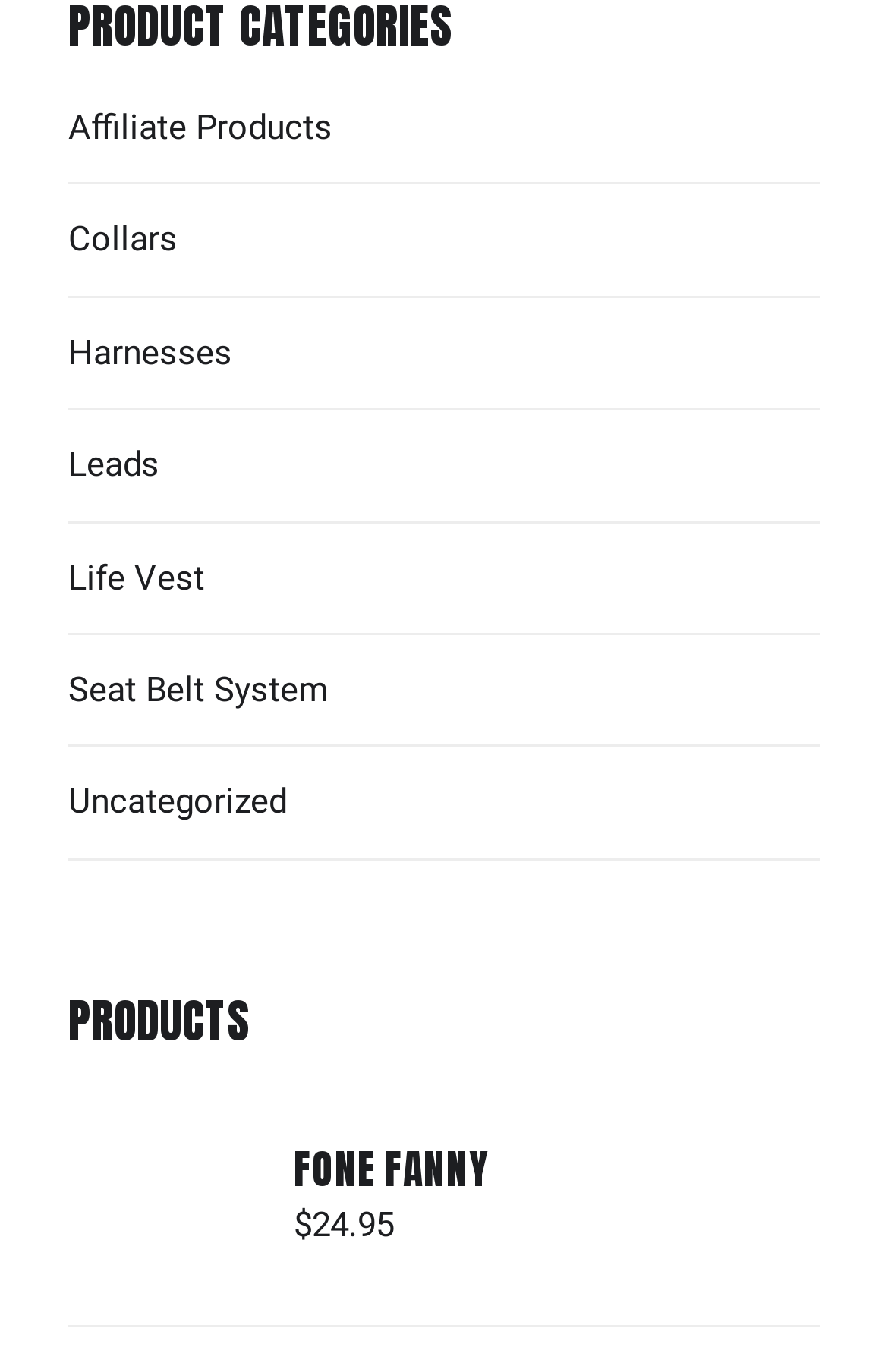Using the information shown in the image, answer the question with as much detail as possible: What is the price of Fone Fanny?

The price of Fone Fanny is '$24.95' because it is written next to the product name 'Fone Fanny'.